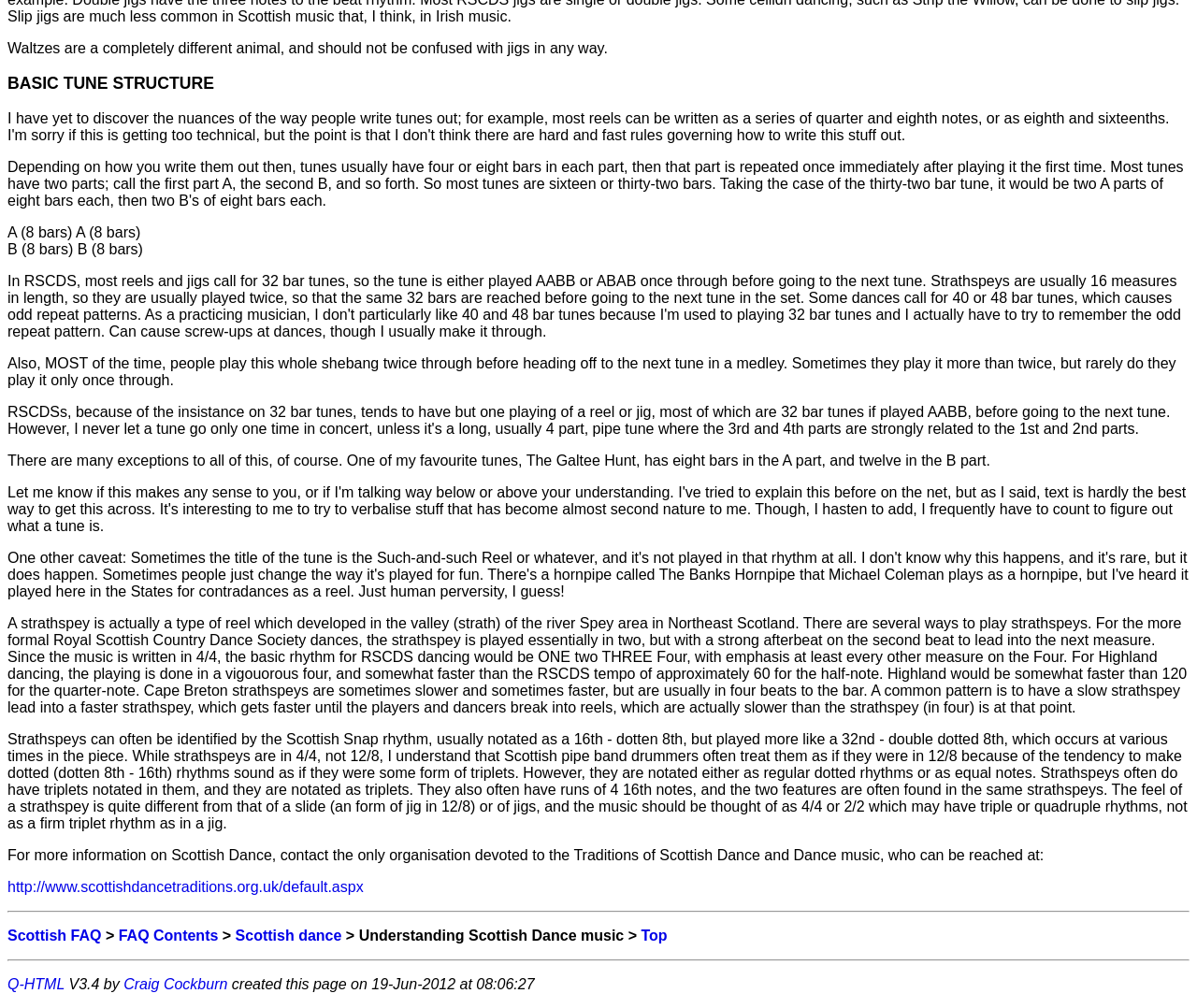What is a strathspey?
Refer to the image and provide a one-word or short phrase answer.

A type of reel